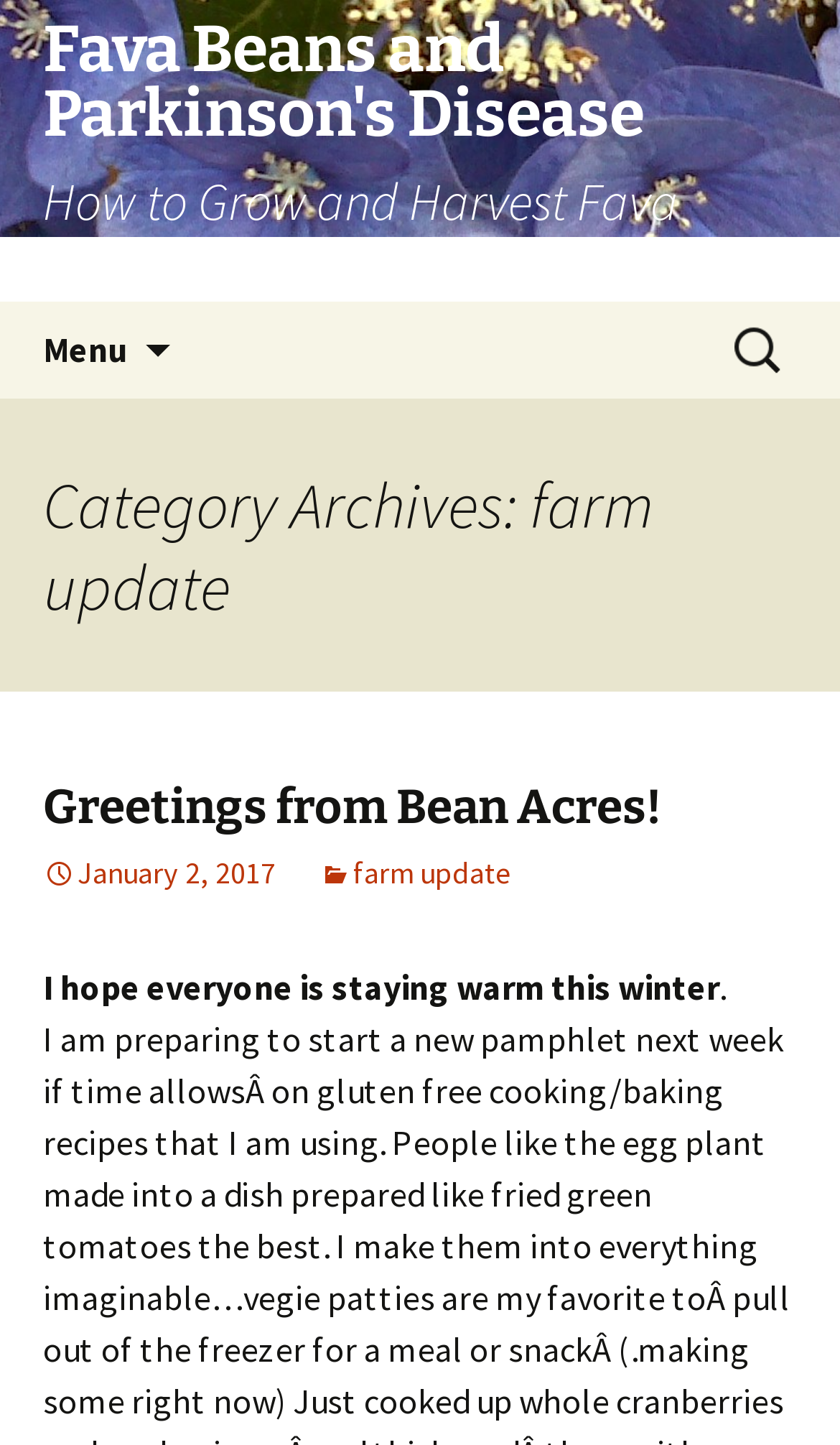Identify the bounding box for the UI element specified in this description: "Menu". The coordinates must be four float numbers between 0 and 1, formatted as [left, top, right, bottom].

[0.0, 0.209, 0.203, 0.276]